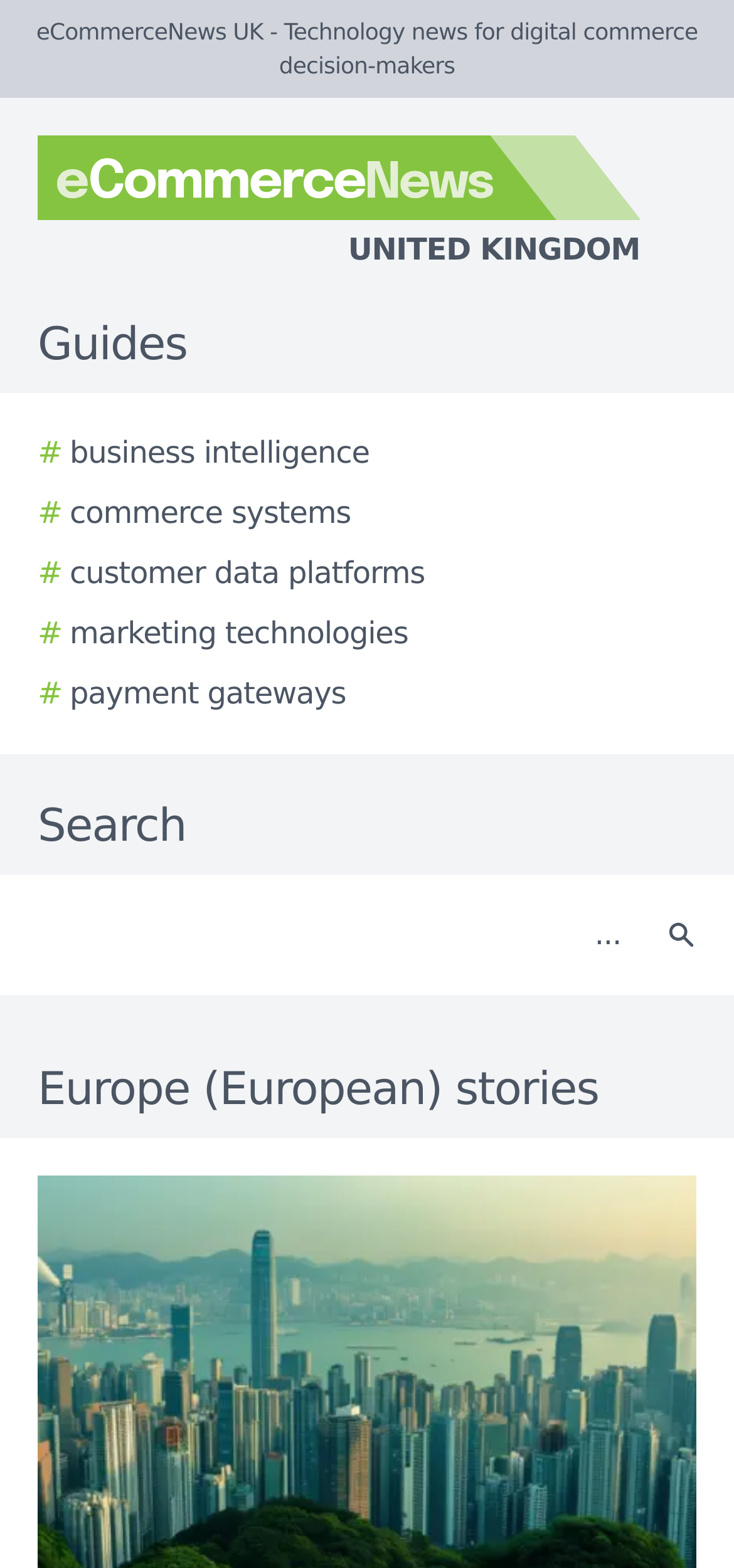Provide the bounding box coordinates of the area you need to click to execute the following instruction: "Click on Guides".

[0.051, 0.203, 0.255, 0.236]